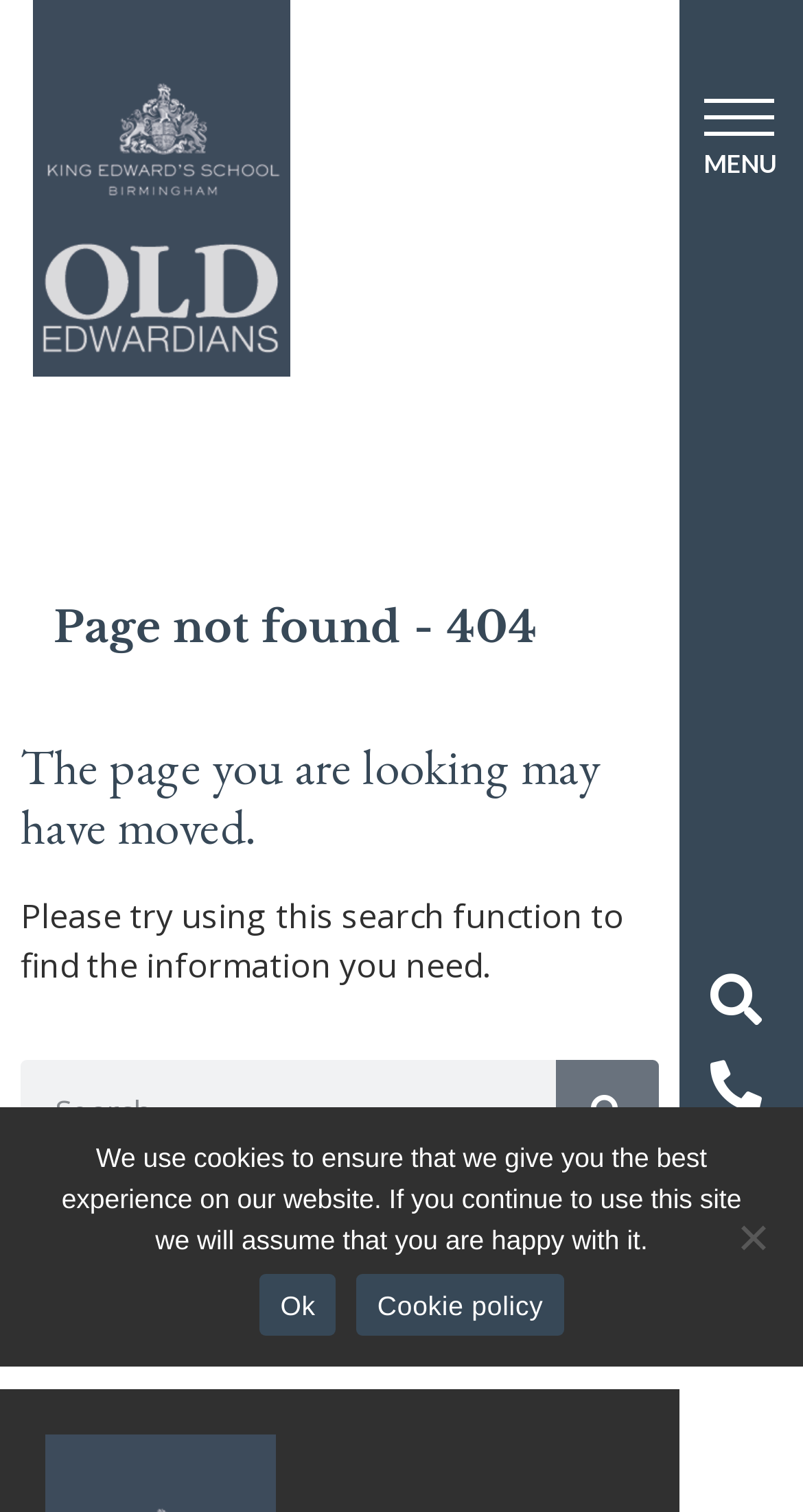What is the cookie notice about?
Please provide a comprehensive and detailed answer to the question.

The cookie notice dialog contains a static text that explains the use of cookies on the website, stating that 'We use cookies to ensure that we give you the best experience on our website.' This suggests that the cookie notice is about informing users about the website's use of cookies.